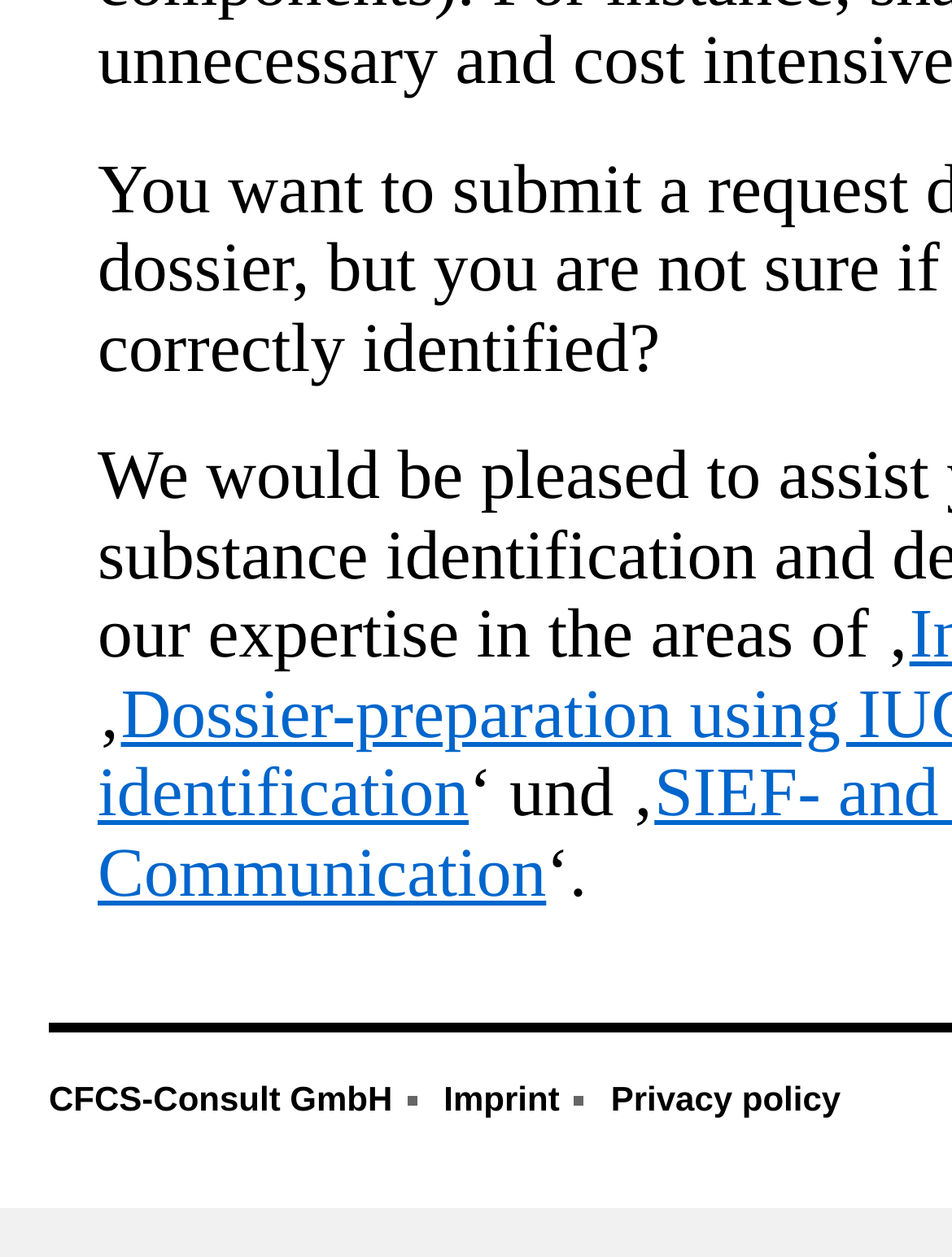What is the second link at the bottom?
Please give a detailed and elaborate answer to the question based on the image.

The second link at the bottom of the webpage is 'Imprint', which is located between the list markers '■' and has a bounding box coordinate of [0.466, 0.859, 0.588, 0.89].